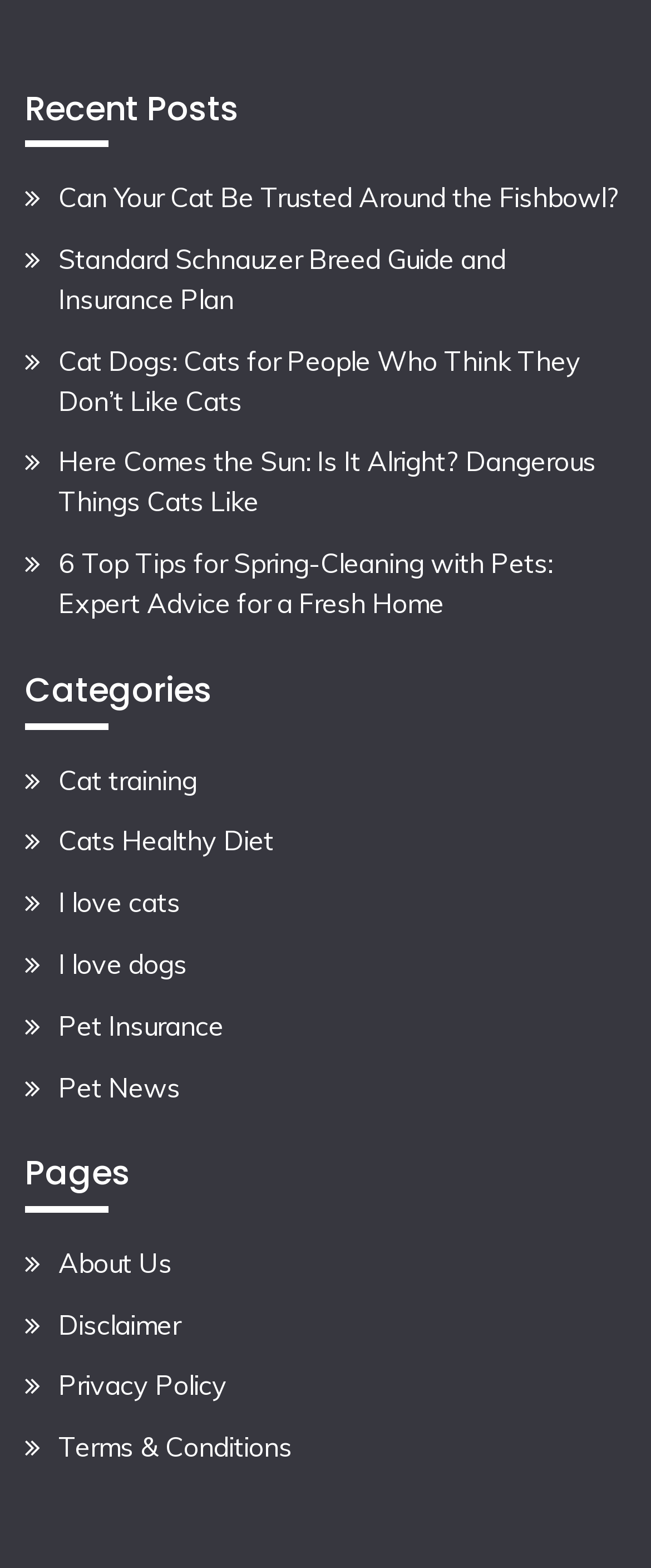Identify the bounding box for the given UI element using the description provided. Coordinates should be in the format (top-left x, top-left y, bottom-right x, bottom-right y) and must be between 0 and 1. Here is the description: Cats Healthy Diet

[0.09, 0.526, 0.421, 0.547]